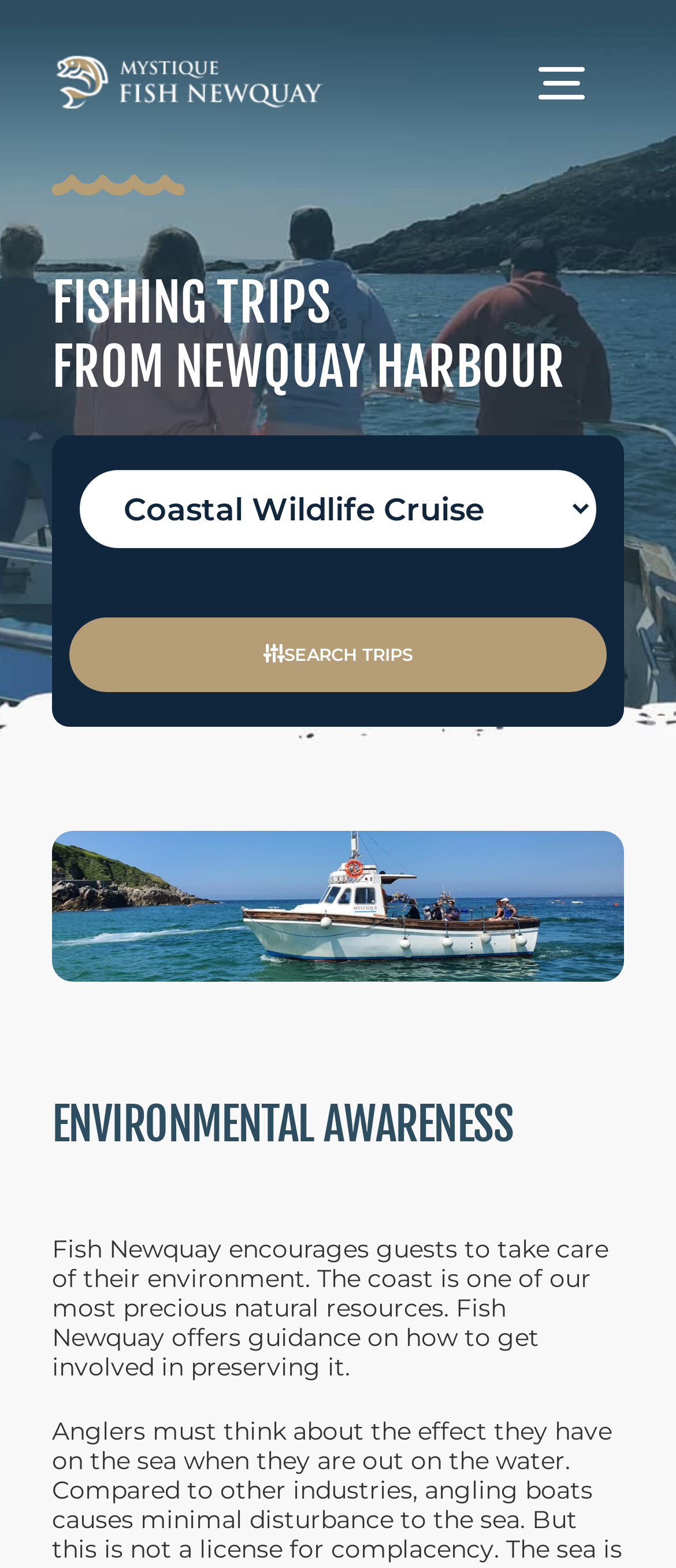Explain the features and main sections of the webpage comprehensively.

The webpage is about Paddlefish Adventure, specifically focusing on their fishing trips and environmental concerns. At the top left of the page, there is a logo link with the text "fish-newquay-logo". To the right of the logo, there is a navigation menu labeled "Accountant Main Menu" with a toggle button to expand or collapse it.

Below the navigation menu, there is a prominent heading that reads "FISHING TRIPS FROM NEWQUAY HARBOUR". Underneath this heading, there is a combobox and a search button labeled "SEARCH TRIPS". 

On the lower half of the page, there is a large image that spans most of the width. Above the image, there is a heading that reads "ENVIRONMENTAL AWARENESS". Below the image, there is a paragraph of text that discusses the importance of preserving the coastal environment and how Fish Newquay offers guidance on getting involved in this effort.